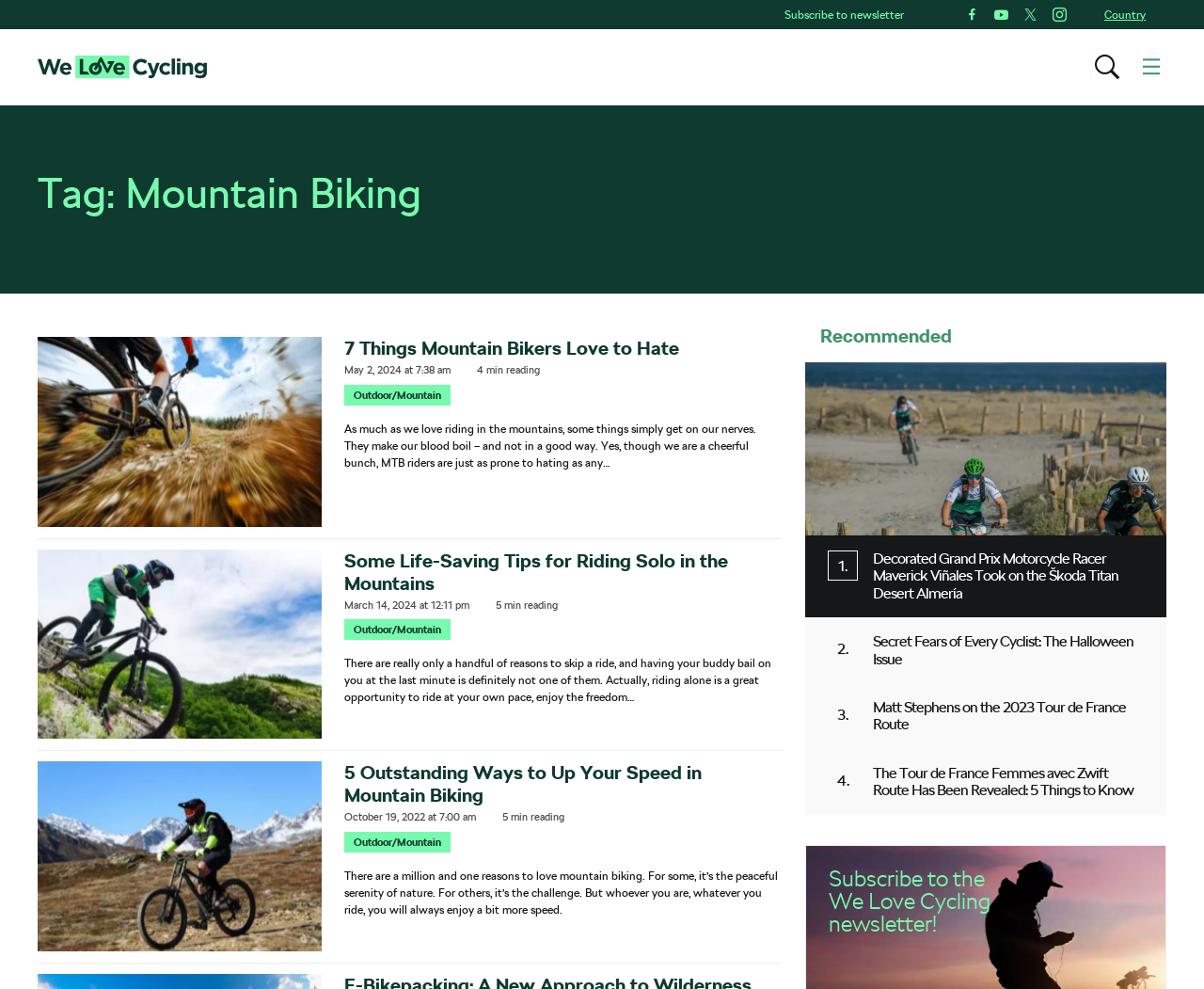Please determine the bounding box coordinates of the section I need to click to accomplish this instruction: "Subscribe to newsletter".

[0.652, 0.008, 0.751, 0.021]